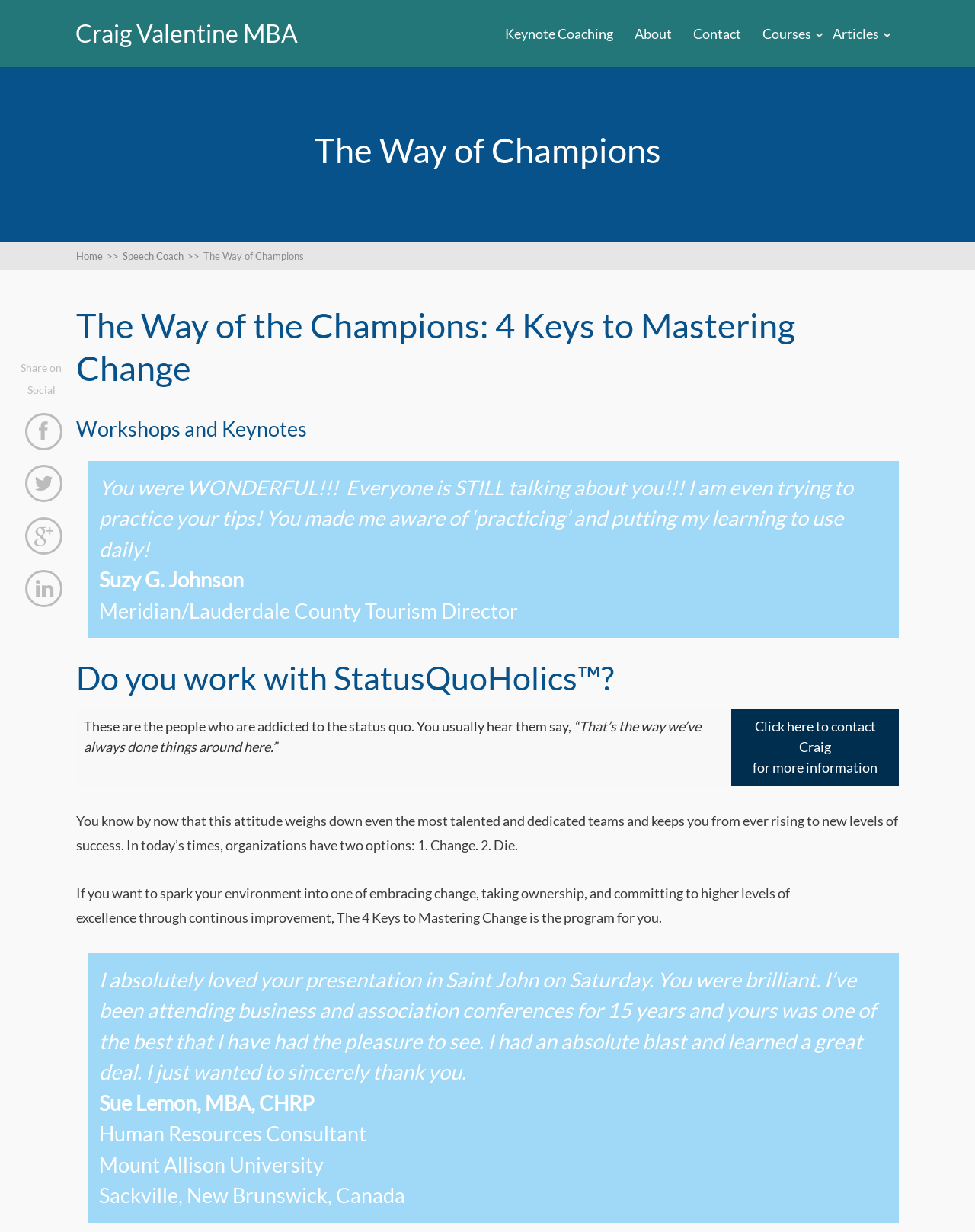What is the profession of Suzy G. Johnson?
Please look at the screenshot and answer in one word or a short phrase.

Tourism Director